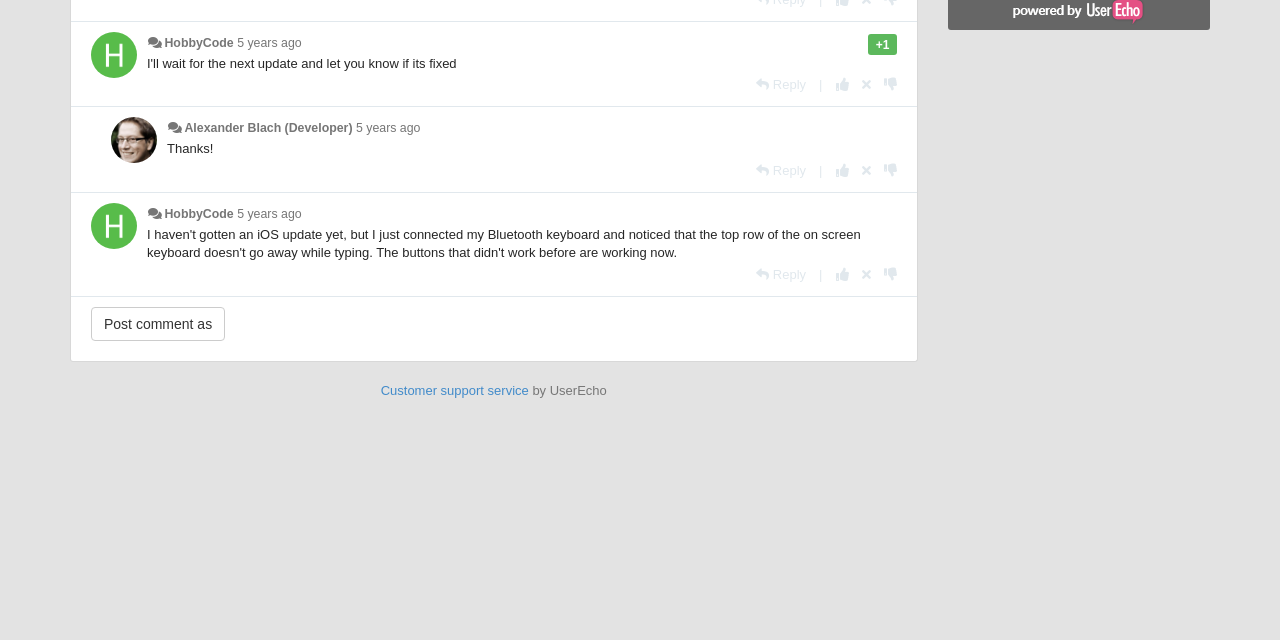Find the bounding box coordinates for the element described here: "5 years ago".

[0.185, 0.056, 0.236, 0.078]